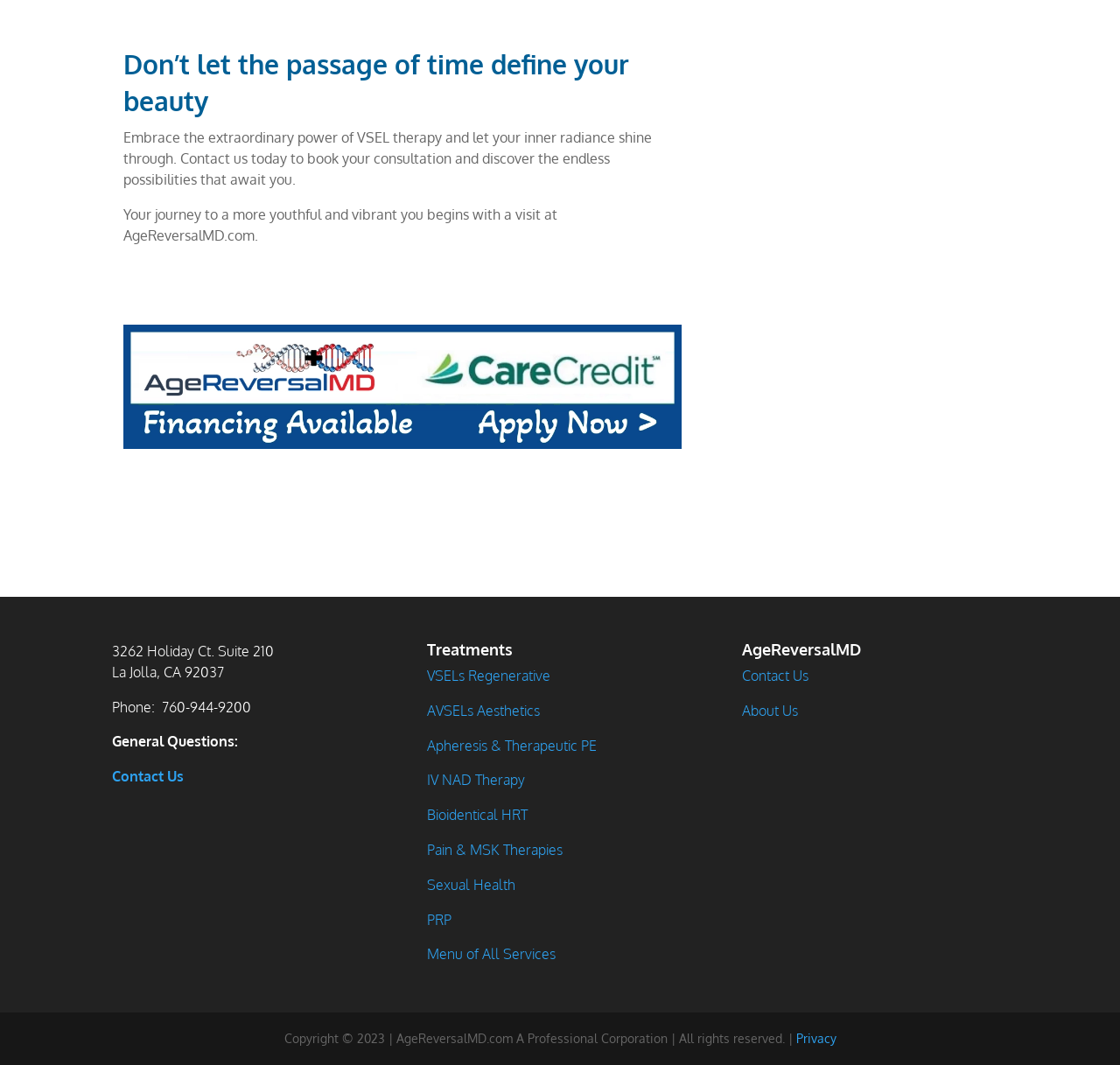Locate the bounding box coordinates of the element I should click to achieve the following instruction: "Check the 'Privacy' policy".

[0.711, 0.968, 0.746, 0.982]